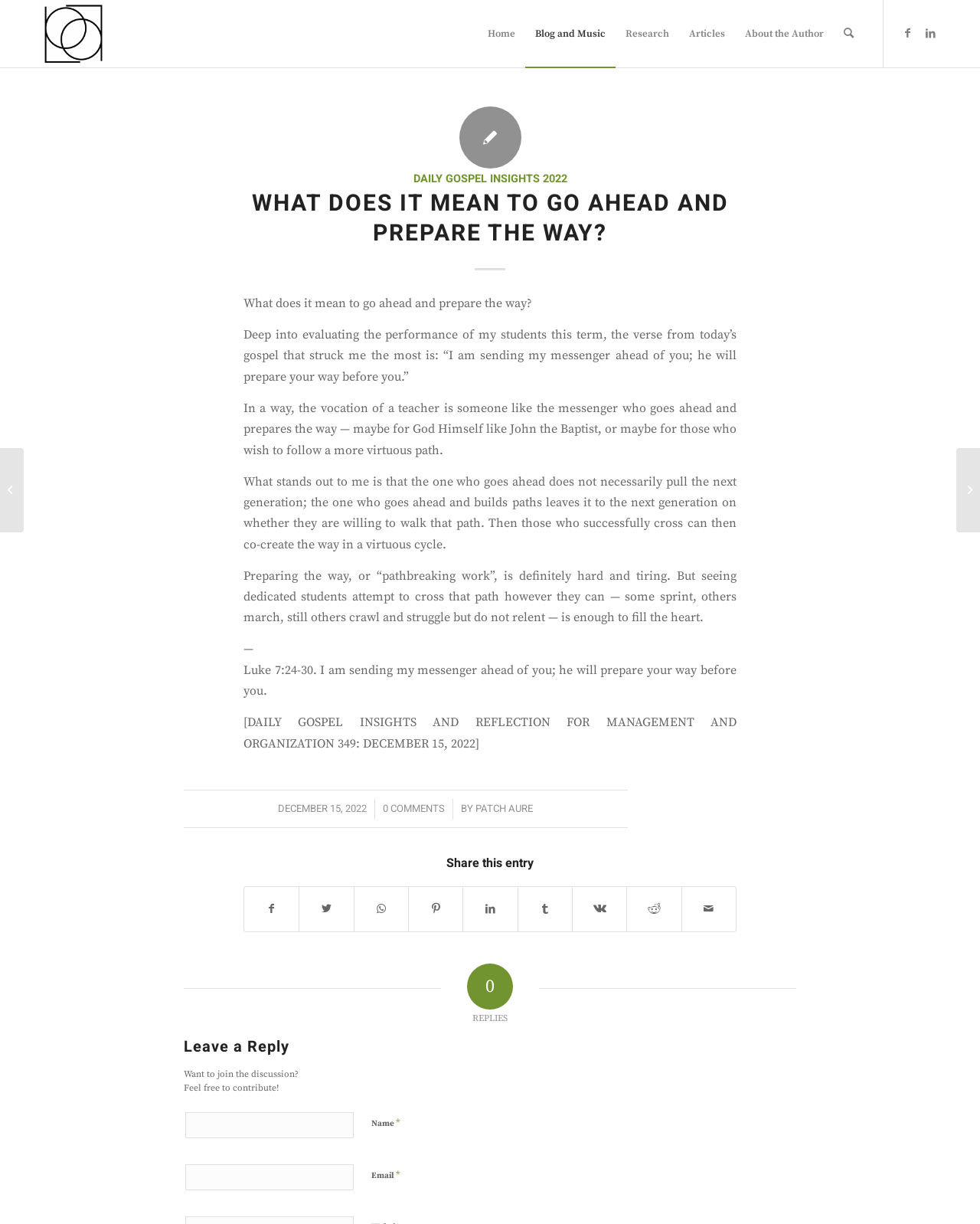Identify the bounding box for the element characterized by the following description: "Both path builders and travelers".

[0.976, 0.366, 1.0, 0.435]